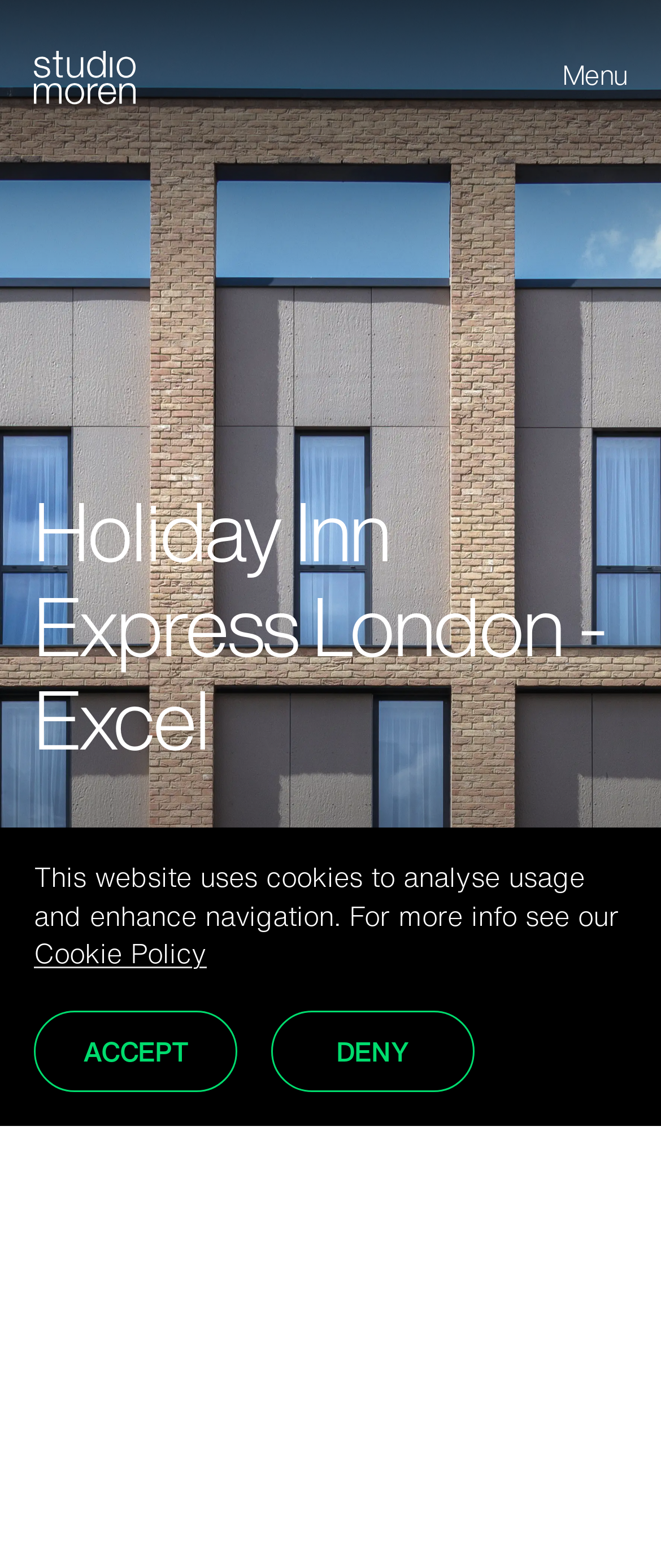What is the current state of the menu?
Please answer using one word or phrase, based on the screenshot.

Not expanded